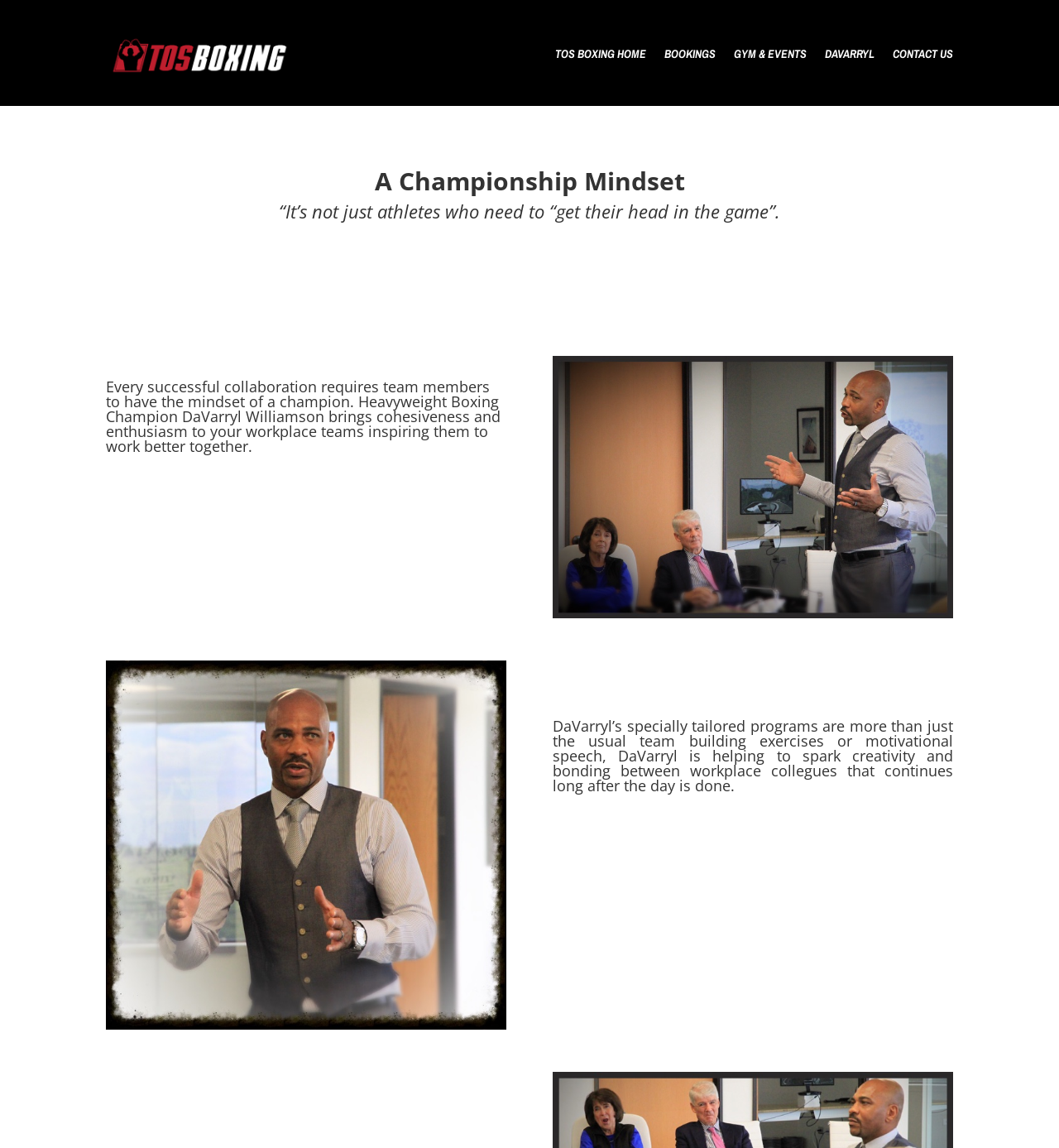Using the details from the image, please elaborate on the following question: What is the main topic of the webpage?

The main topic of the webpage is business coaching, which is evident from the headings and text on the page, such as 'A Championship Mindset' and 'Get The Champion's Mindset'.